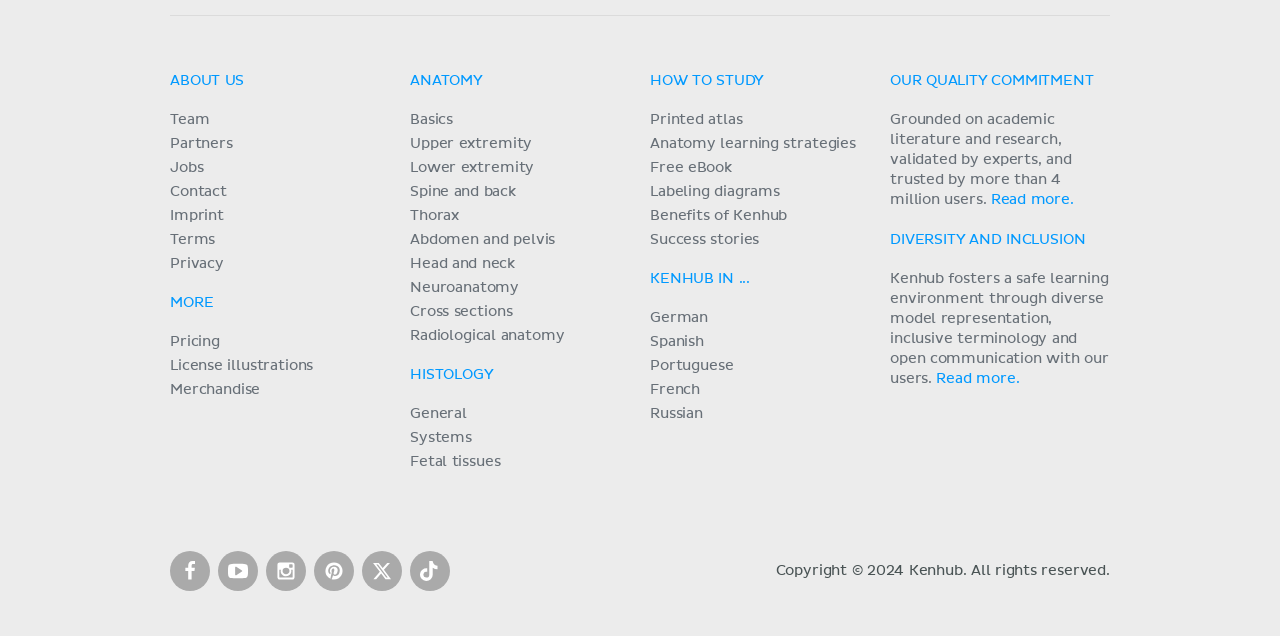What is the commitment of Kenhub mentioned on the webpage?
Based on the image, provide your answer in one word or phrase.

Quality commitment